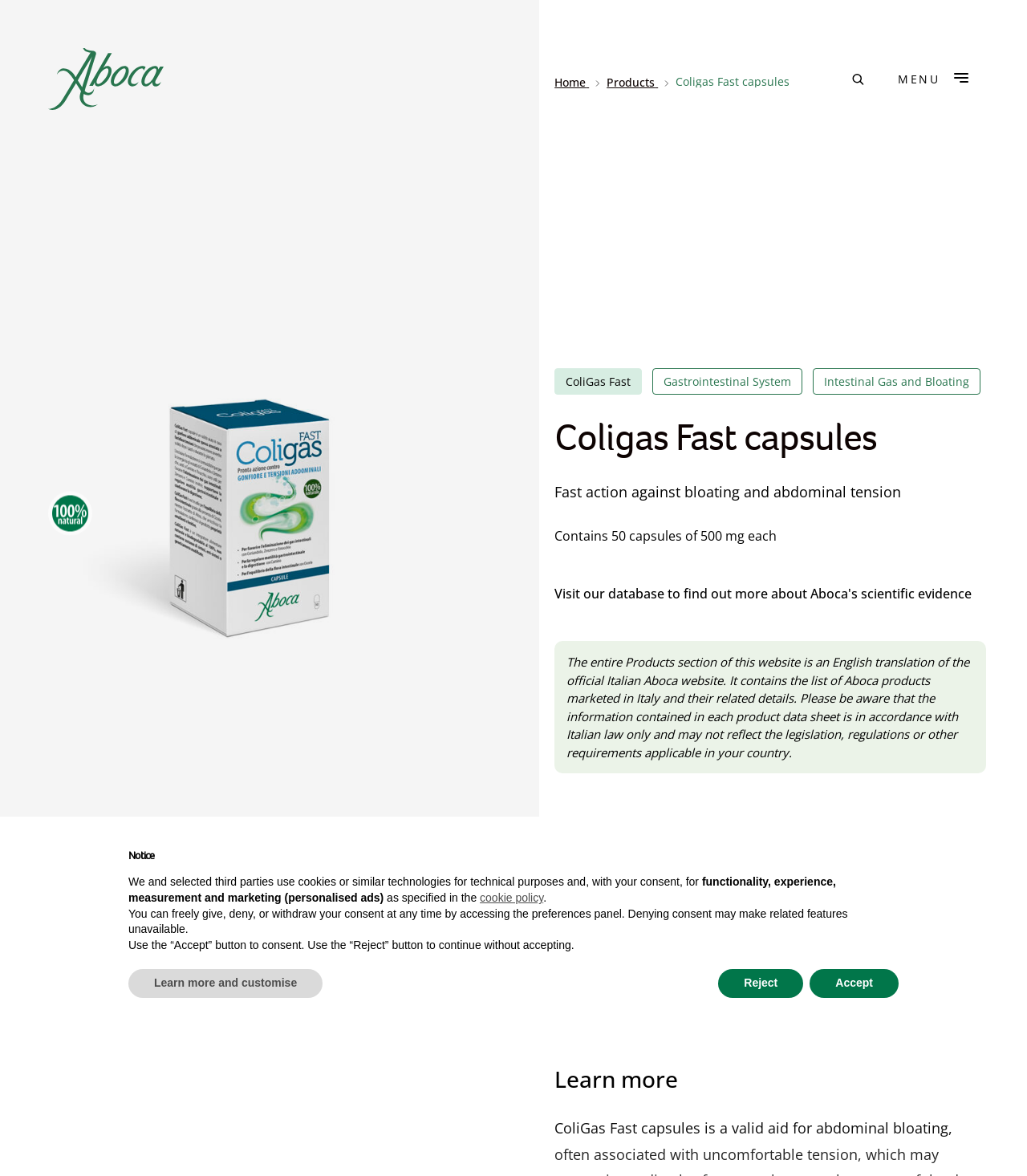Identify the coordinates of the bounding box for the element that must be clicked to accomplish the instruction: "Choose your language".

None